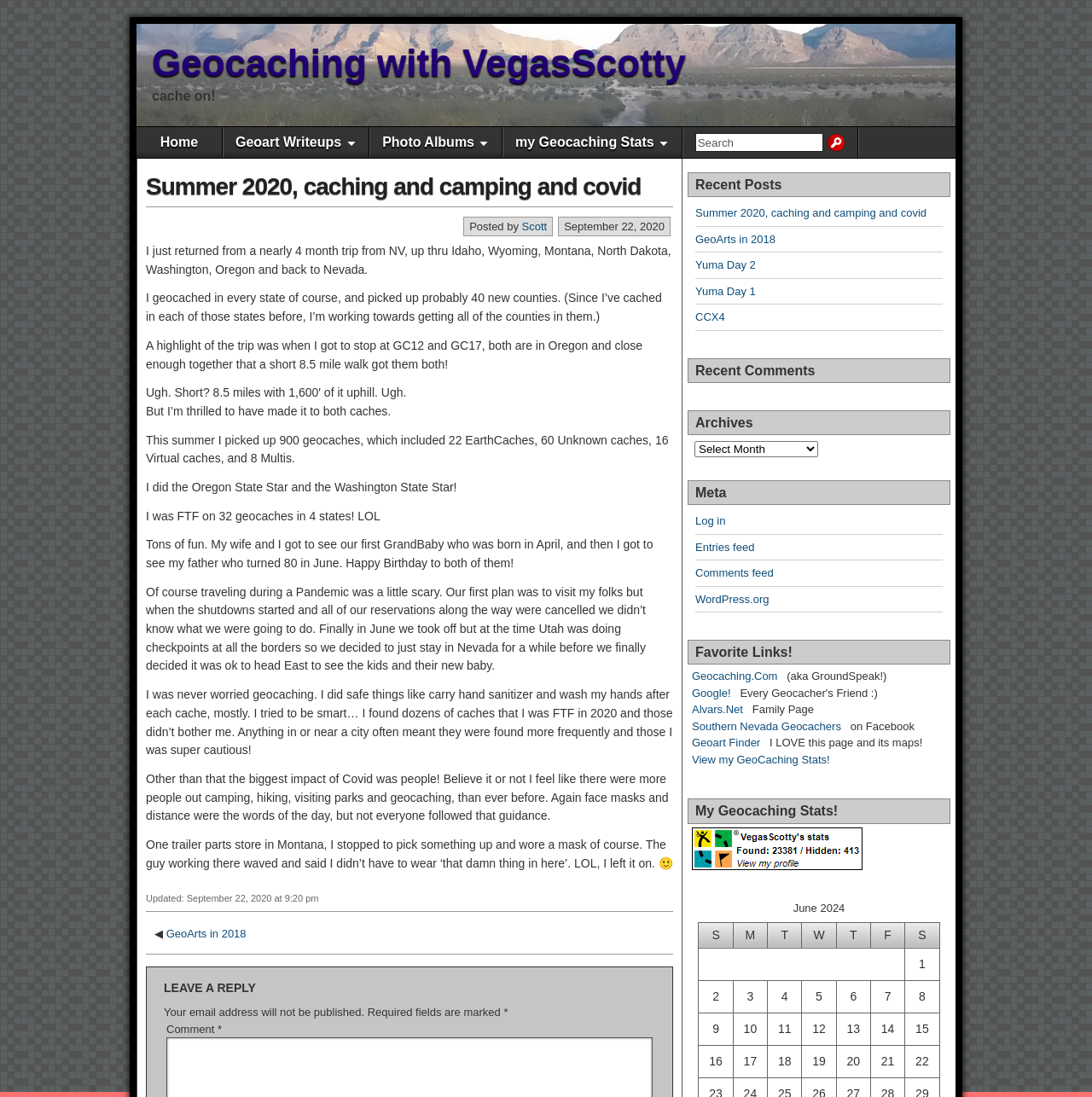Please identify the bounding box coordinates of the clickable element to fulfill the following instruction: "View recent posts". The coordinates should be four float numbers between 0 and 1, i.e., [left, top, right, bottom].

[0.63, 0.157, 0.87, 0.18]